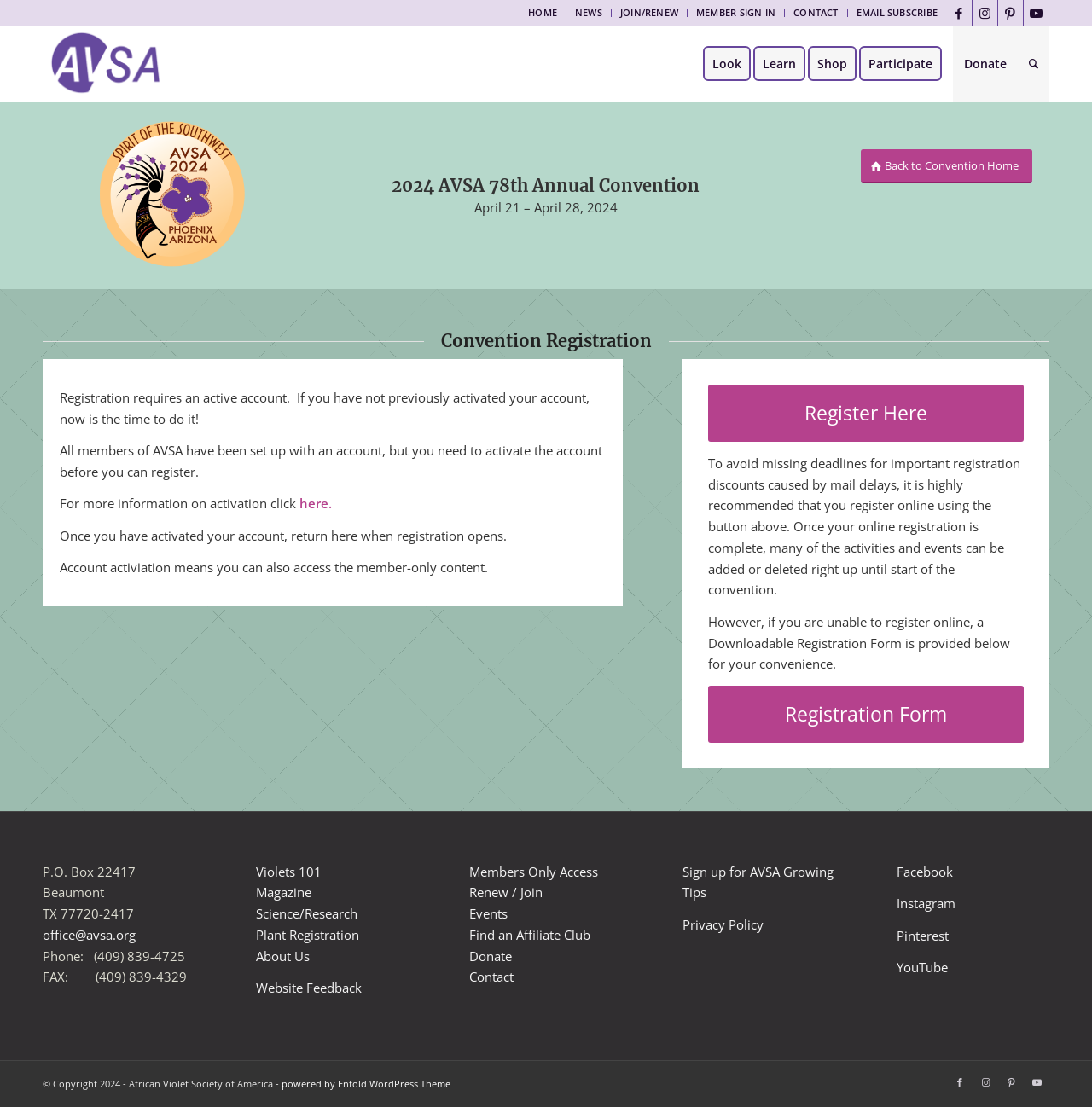Elaborate on the information and visuals displayed on the webpage.

The webpage is about the 2024 Convention Registration for the African Violet Society of America. At the top, there are four social media links to Facebook, Instagram, Pinterest, and YouTube, aligned horizontally. Below them, there is a vertical menu with seven items: HOME, NEWS, JOIN/RENEW, MEMBER SIGN IN, CONTACT, EMAIL SUBSCRIBE, and a logo of the African Violet Society of America.

On the left side, there is a main section with a heading "2024 AVSA 78th Annual Convention" and a subheading "April 21 – April 28, 2024". Below this, there is a link to "Back to Convention Home". 

The main content of the page is about convention registration. There is a heading "Convention Registration" followed by a paragraph of text explaining the registration process. There are two buttons: "Register Here" and "Registration Form" for online and offline registration, respectively. 

On the right side, there are several links and text blocks, including contact information, links to various resources such as Violets 101, Magazine, Science/Research, Plant Registration, About Us, Website Feedback, and Members Only Access. 

At the bottom of the page, there are more links to social media, a copyright notice, and a powered-by notice.